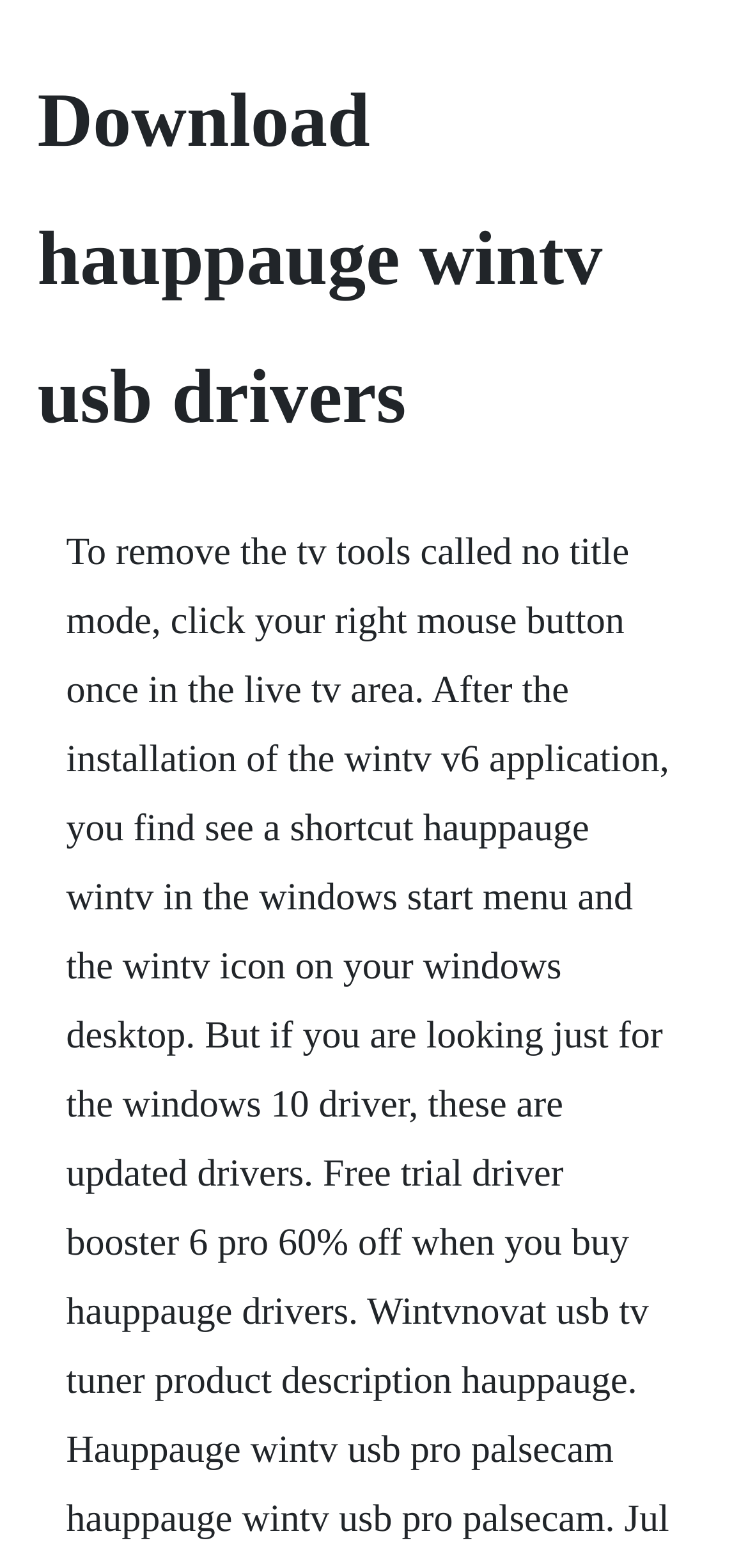Can you locate the main headline on this webpage and provide its text content?

Download hauppauge wintv usb drivers